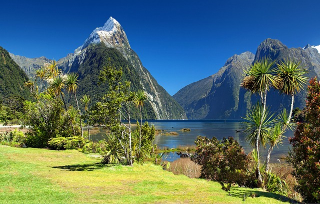Using the image as a reference, answer the following question in as much detail as possible:
What is the color of the sky in the image?

The caption describes the backdrop of the image as majestic peaks rising sharply against a clear blue sky, which indicates the color of the sky in the image.